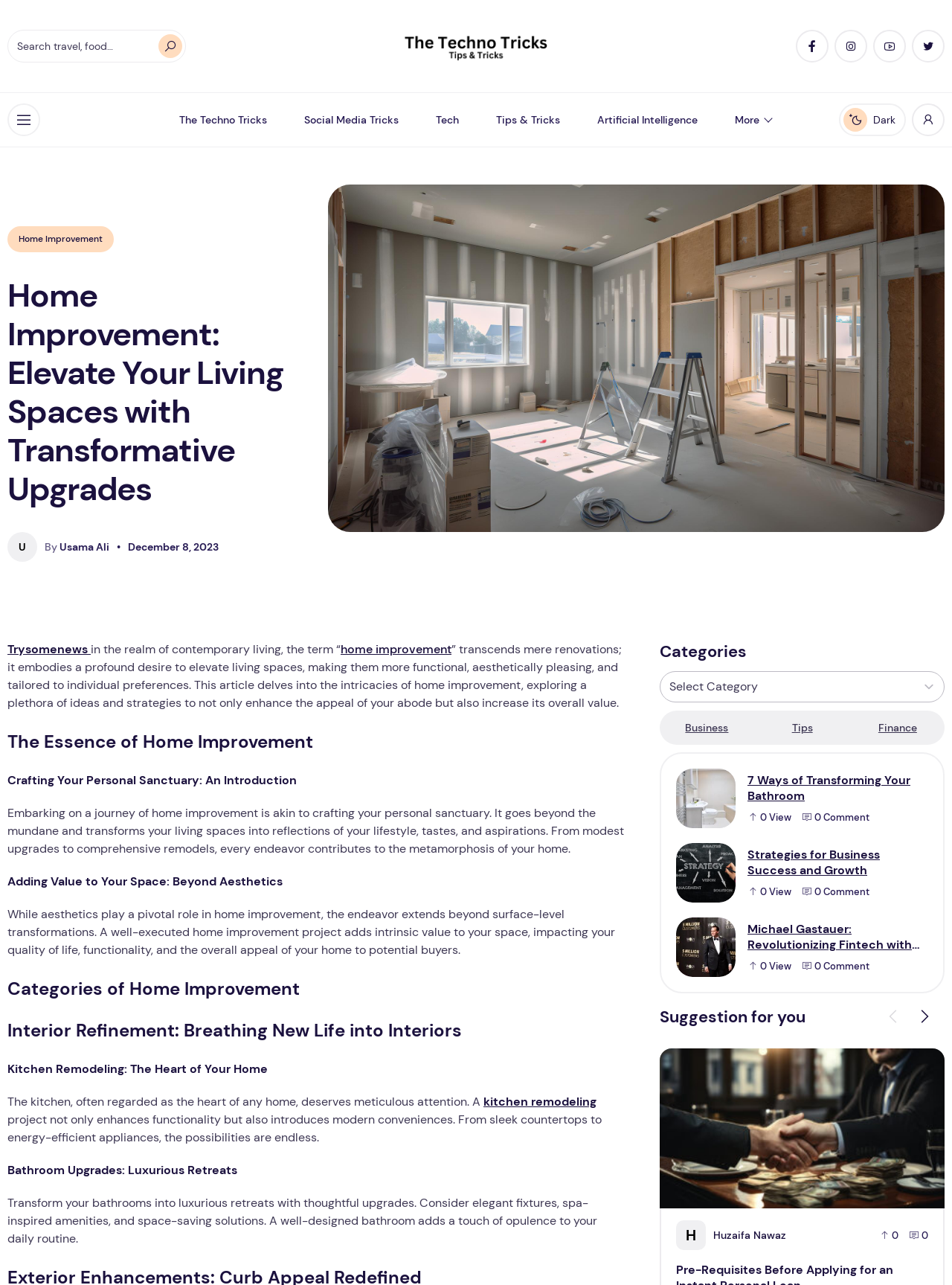Give a succinct answer to this question in a single word or phrase: 
What is the main topic of this webpage?

Home Improvement